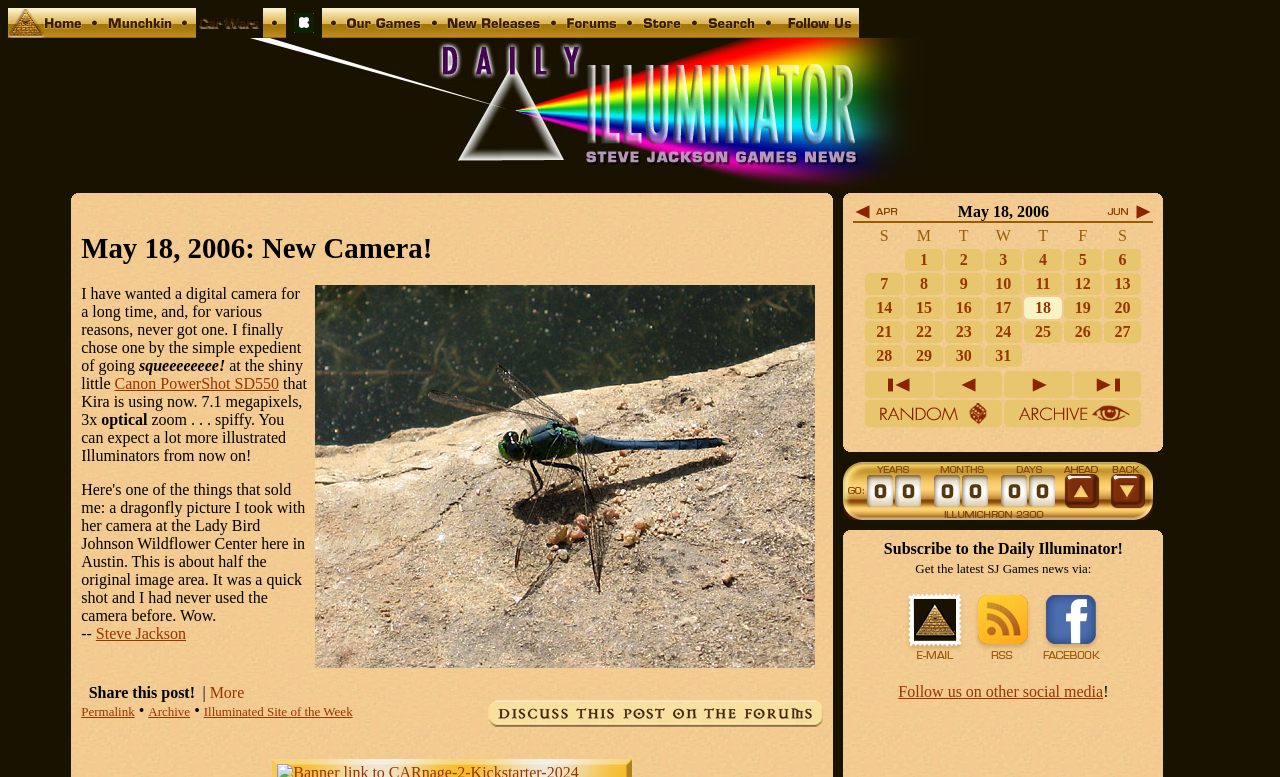What is the name of the camera mentioned in the blog post?
Kindly give a detailed and elaborate answer to the question.

The name of the camera mentioned in the blog post can be found in the link element with the text 'Canon PowerShot SD550' which is a child element of the 'Daily Illuminator' link.